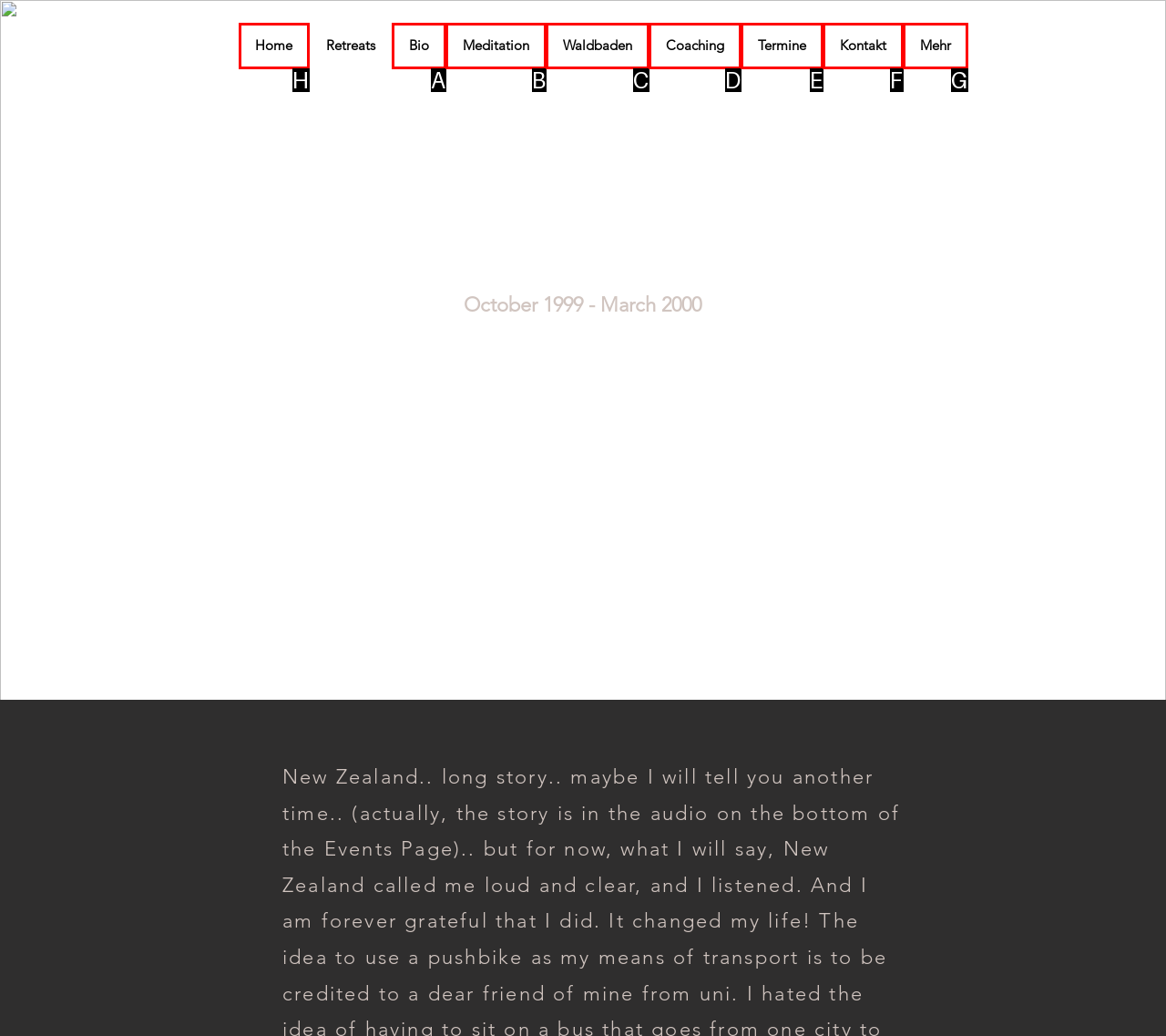Indicate which UI element needs to be clicked to fulfill the task: go to home page
Answer with the letter of the chosen option from the available choices directly.

H